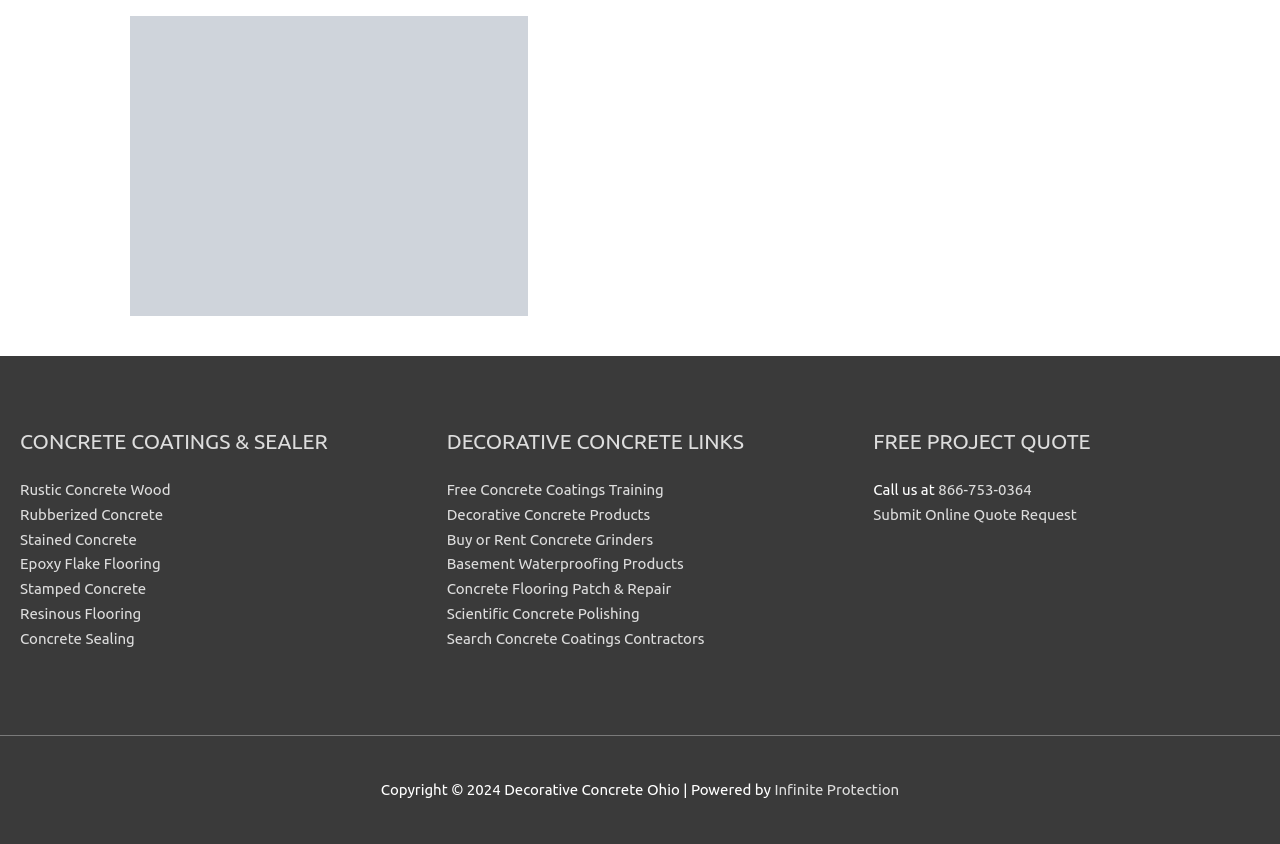Given the element description Stamped Concrete, specify the bounding box coordinates of the corresponding UI element in the format (top-left x, top-left y, bottom-right x, bottom-right y). All values must be between 0 and 1.

[0.016, 0.687, 0.114, 0.707]